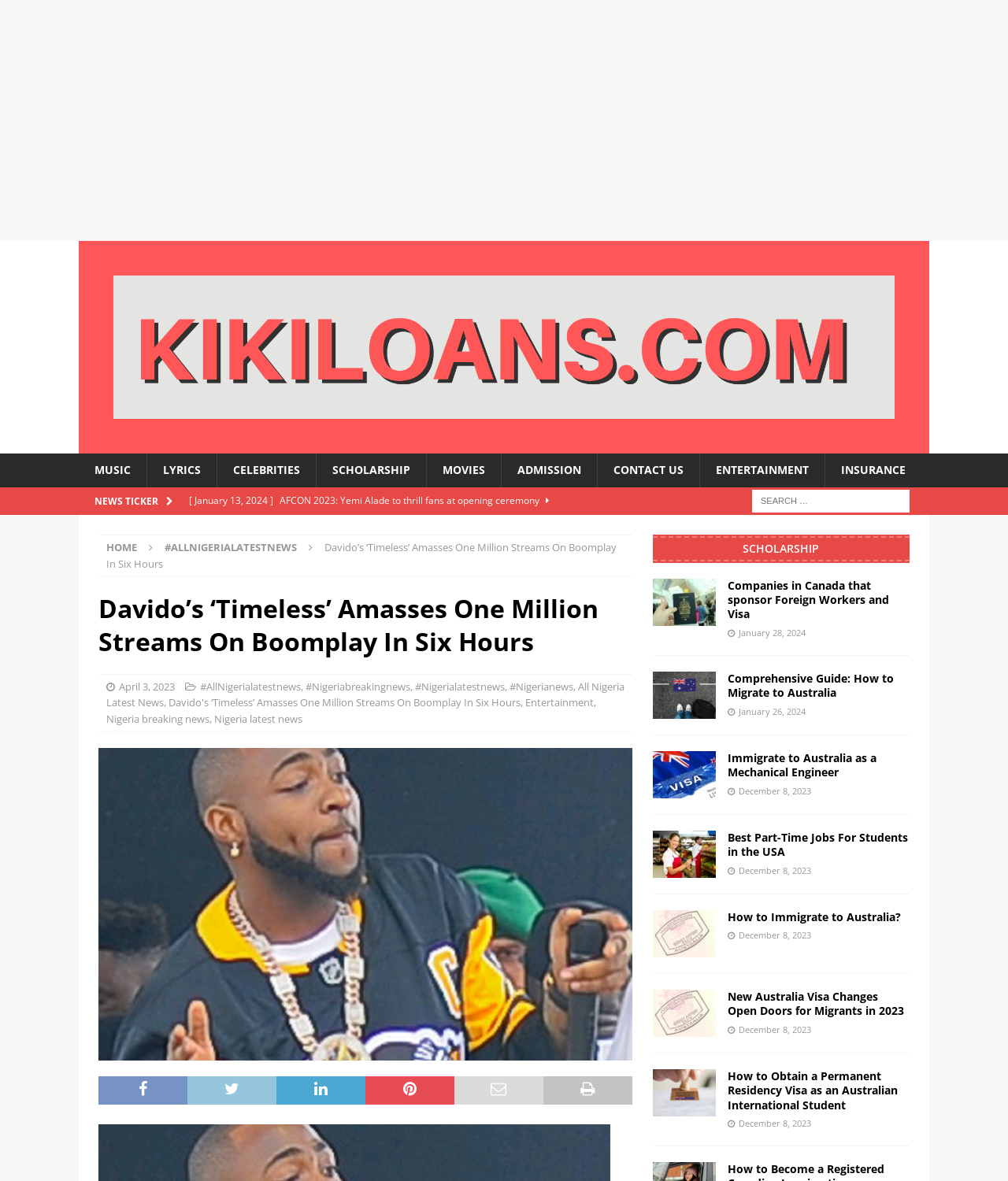Locate the bounding box coordinates of the element that needs to be clicked to carry out the instruction: "search for something". The coordinates should be given as four float numbers ranging from 0 to 1, i.e., [left, top, right, bottom].

None